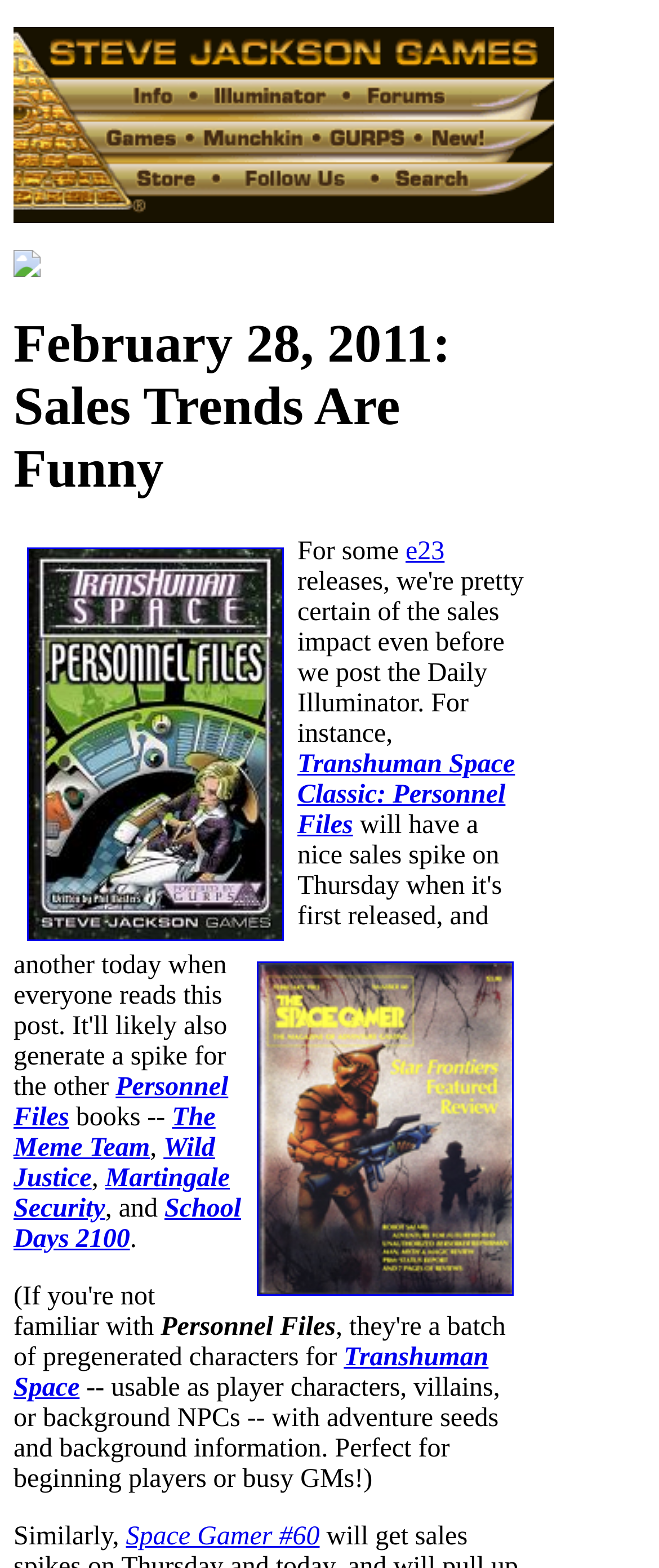Give a comprehensive overview of the webpage, including key elements.

The webpage is titled "Daily Illuminator: Sales Trends Are Funny" and features a navigation image at the top left corner. Below the navigation image, there is a small icon image. The main content of the webpage is divided into two sections. 

On the top section, there is a heading that reads "February 28, 2011: Sales Trends Are Funny". Below the heading, there are two images, one on the left and one on the right, which are "Transhuman Space Classic: Personnel Files" and "Space Gamer #60", respectively. 

In the lower section, there is a block of text that starts with "For some" and is followed by several links, including "e23", "Transhuman Space Classic: Personnel Files", "Personnel Files", "The Meme Team", "Wild Justice", "Martingale Security", and "School Days 2100". These links are arranged in a list, with some static text in between, such as "books --", ",", "and", and ".". 

Below the list of links, there is a static text "Personnel Files" and a link to "Transhuman Space". The webpage then continues with a descriptive paragraph about "Personnel Files", which is a collection of characters usable as player characters, villains, or background NPCs, along with adventure seeds and background information. The paragraph is followed by another sentence that starts with "Similarly," and is linked to "Space Gamer #60".